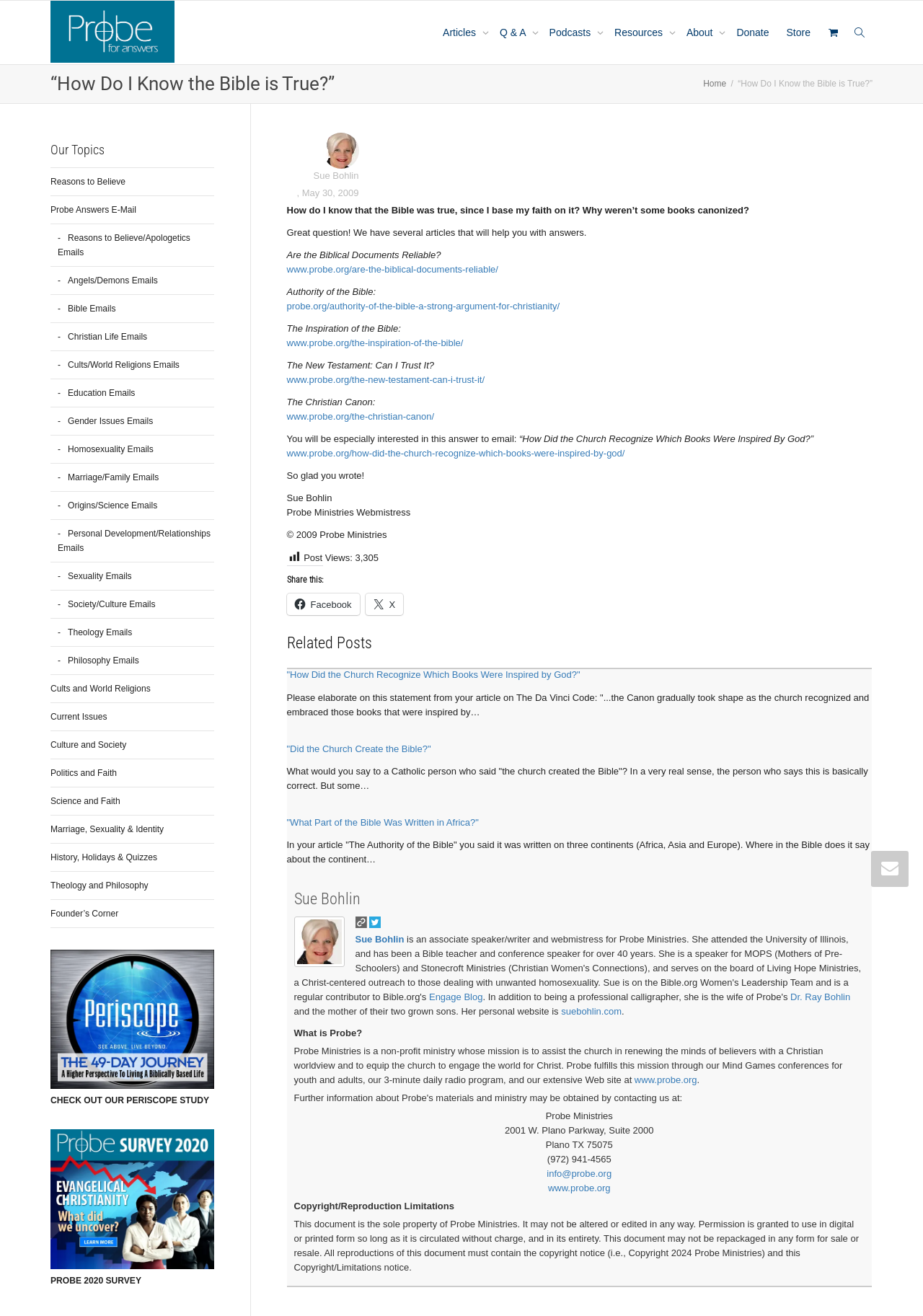Please identify the bounding box coordinates of the area that needs to be clicked to fulfill the following instruction: "Learn more about Probe Ministries."

[0.318, 0.781, 0.392, 0.789]